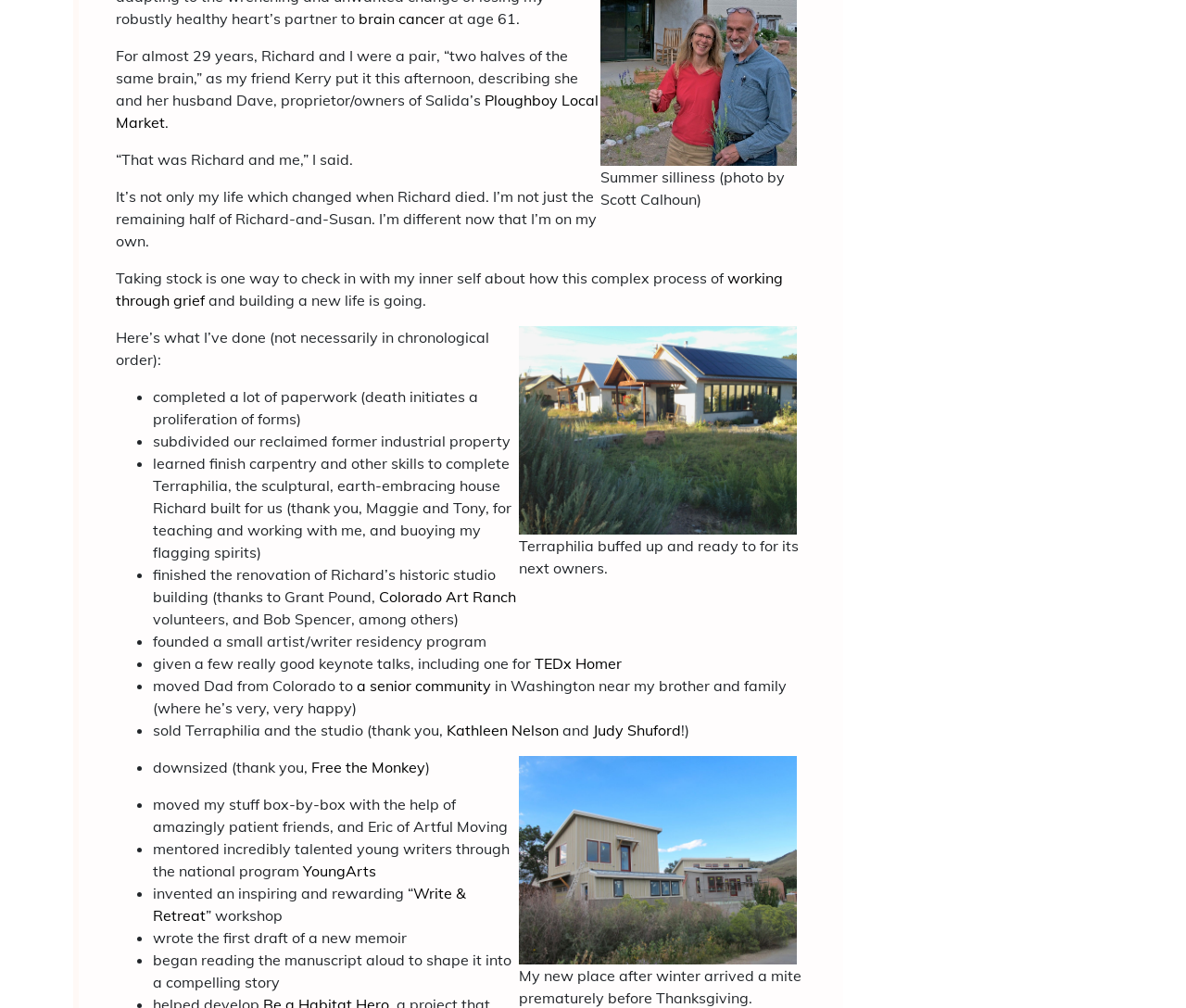Find the bounding box coordinates for the UI element that matches this description: "Come to the Edge".

None